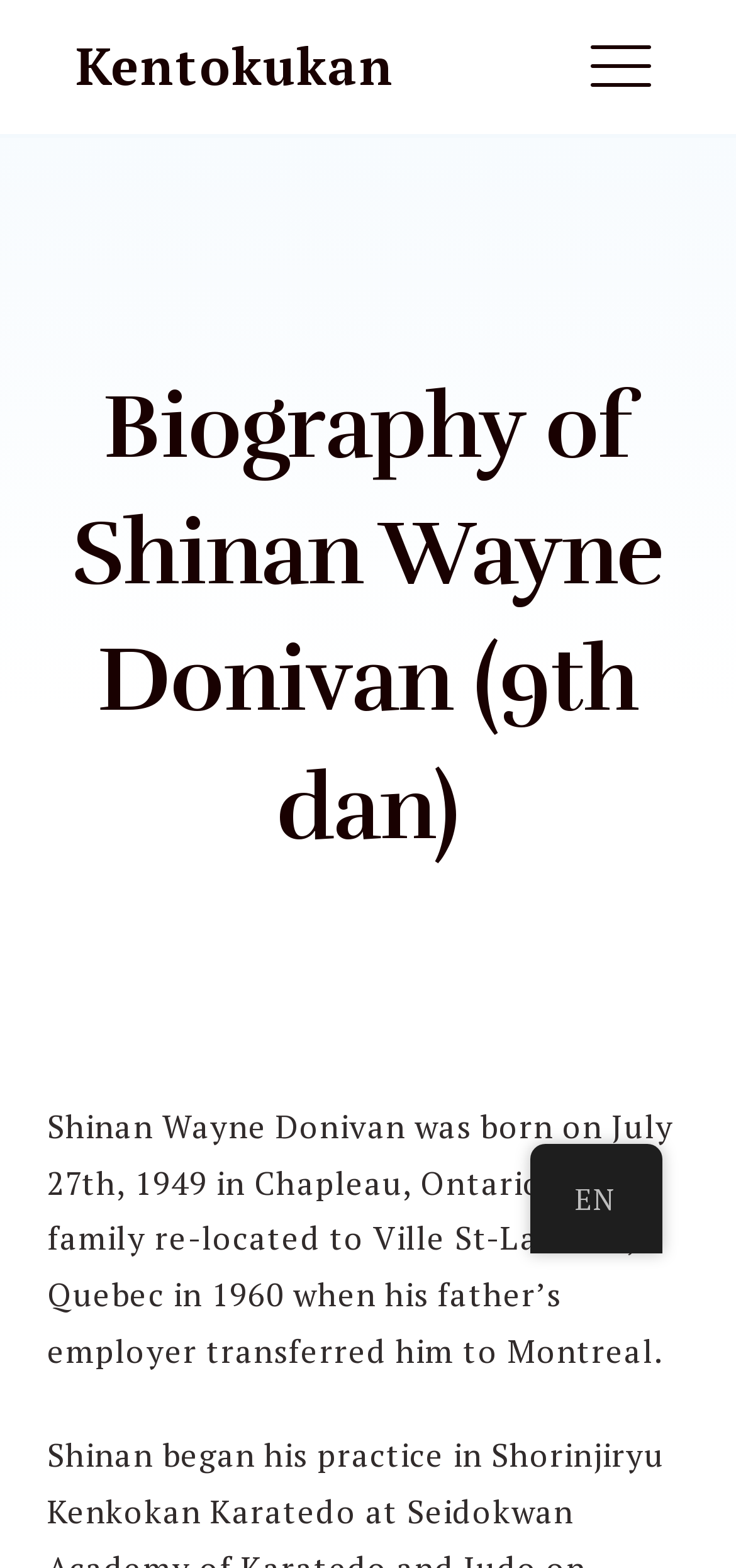Generate the title text from the webpage.

Biography of Shinan Wayne Donivan (9th dan)